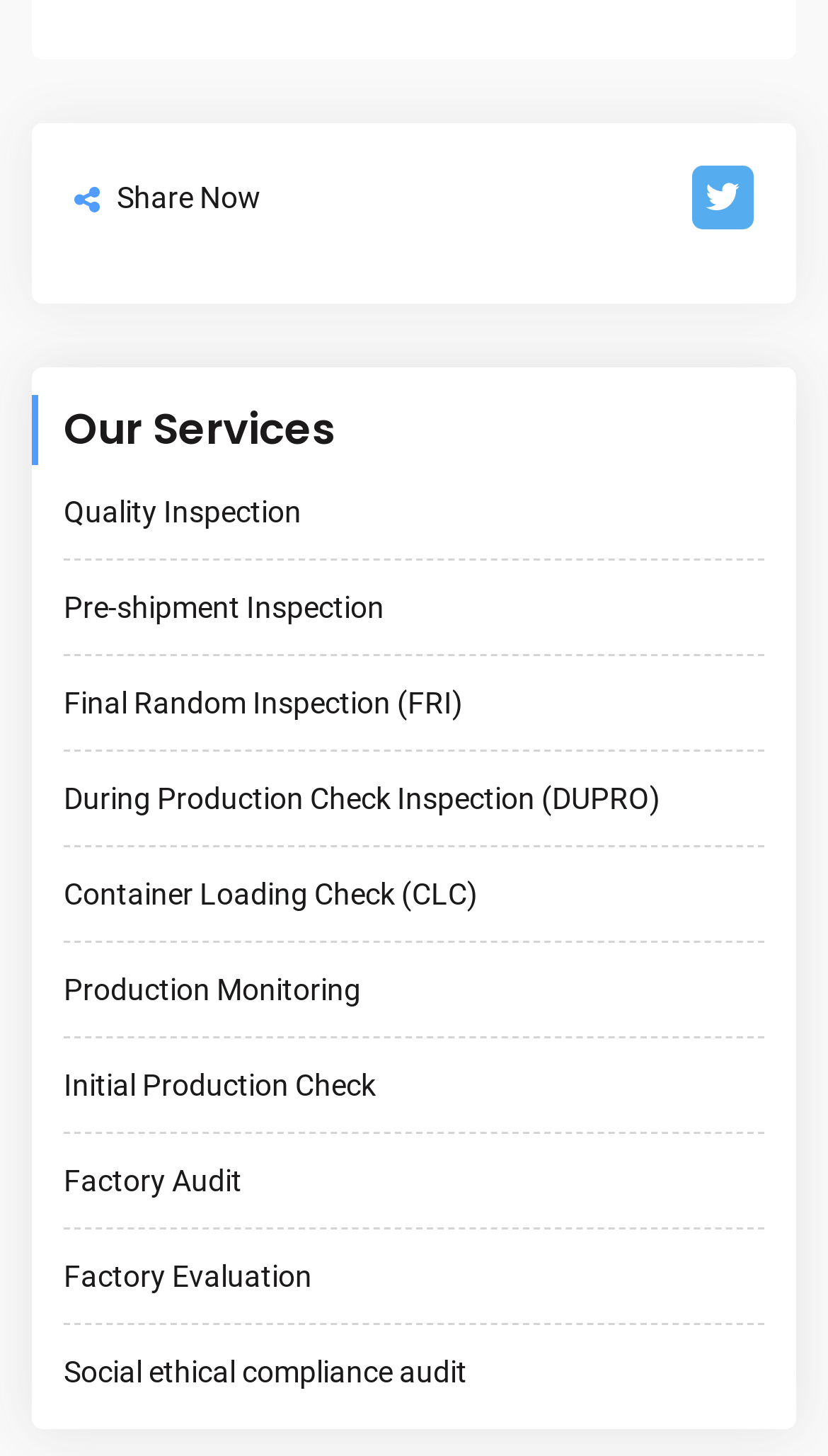How many types of inspections are provided?
Refer to the screenshot and deliver a thorough answer to the question presented.

By counting the number of links provided under the 'Our Services' heading, I can see that there are 9 types of inspections provided, including Quality Inspection, Pre-shipment Inspection, Final Random Inspection, During Production Check Inspection, Container Loading Check, Production Monitoring, Initial Production Check, Factory Audit, and Factory Evaluation.